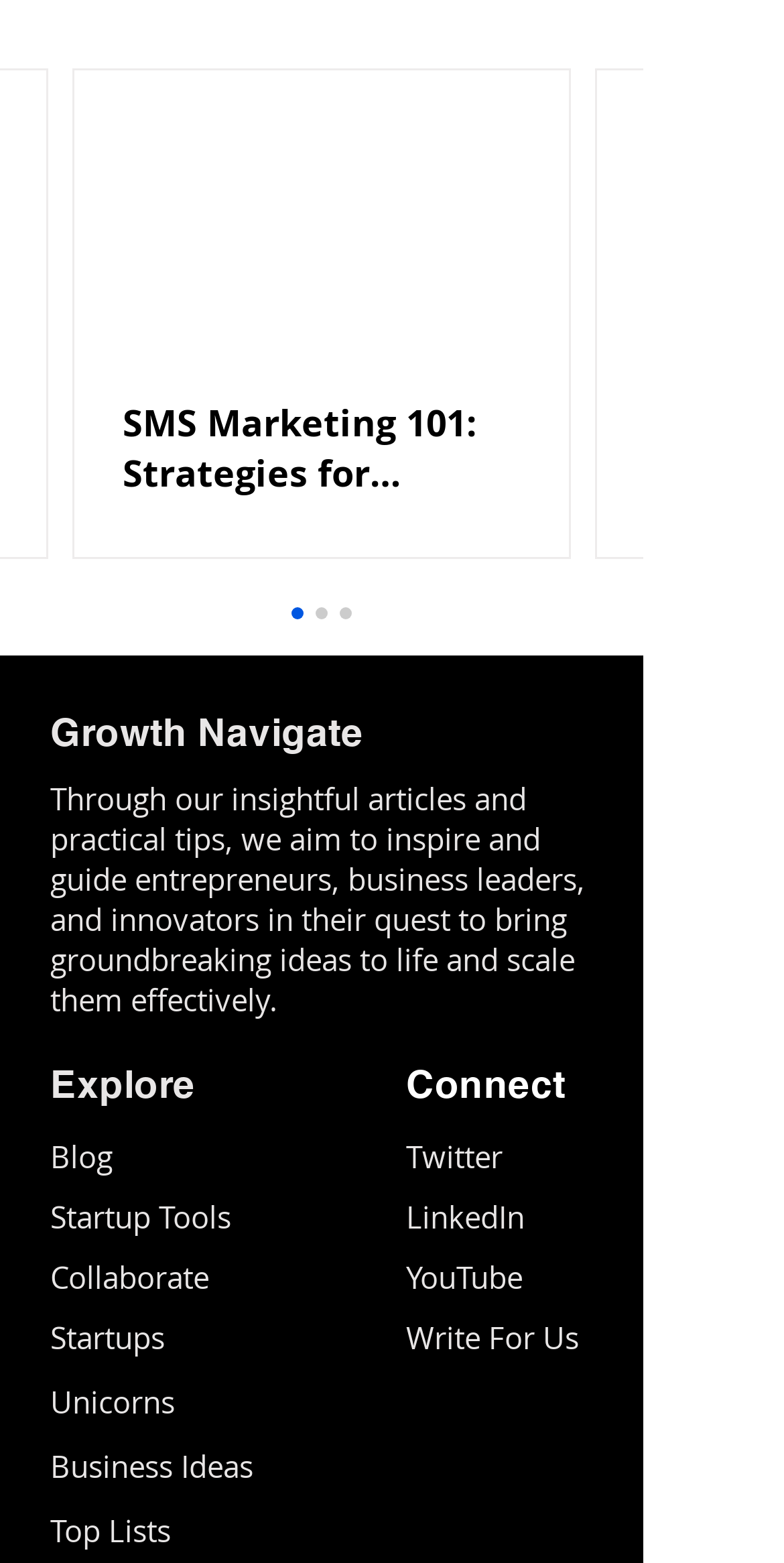Reply to the question with a single word or phrase:
What is the purpose of the website?

Inspire and guide entrepreneurs